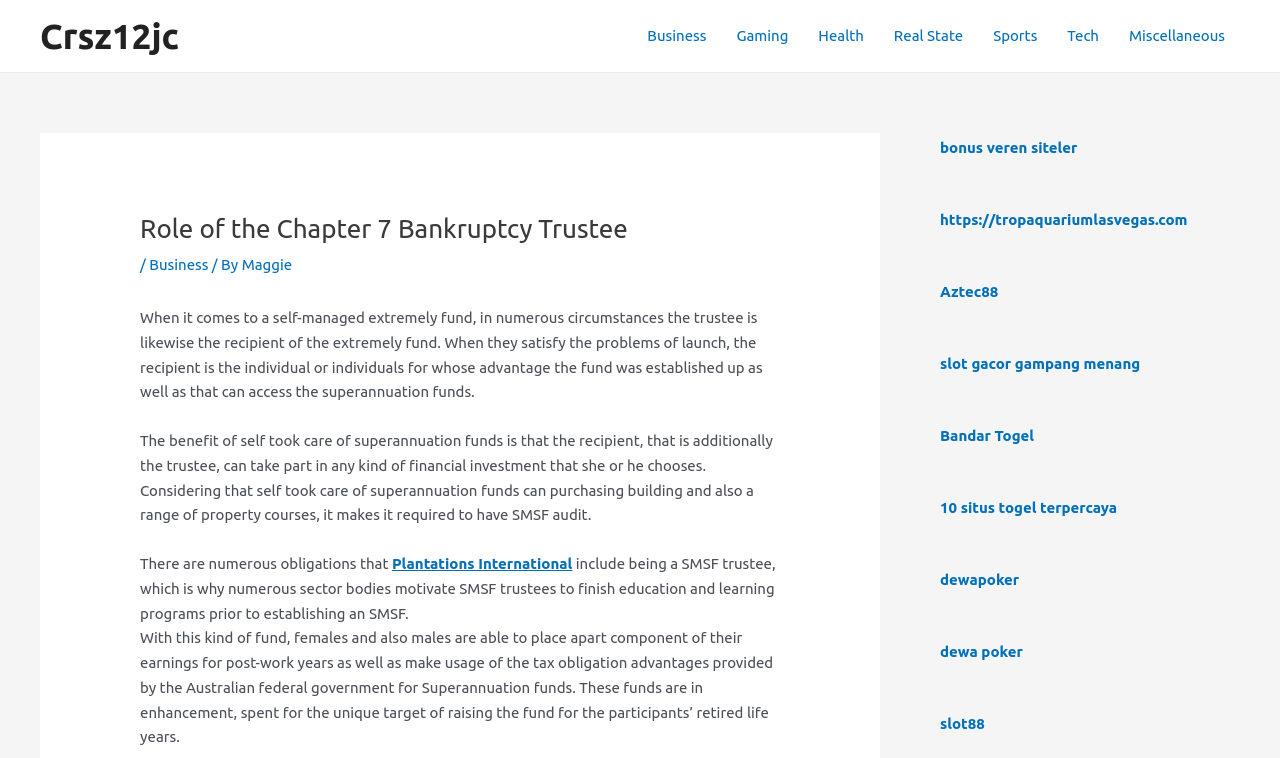Identify the bounding box coordinates for the element you need to click to achieve the following task: "Click on the 'Business' link in the navigation menu". Provide the bounding box coordinates as four float numbers between 0 and 1, in the form [left, top, right, bottom].

[0.494, 0.001, 0.564, 0.094]